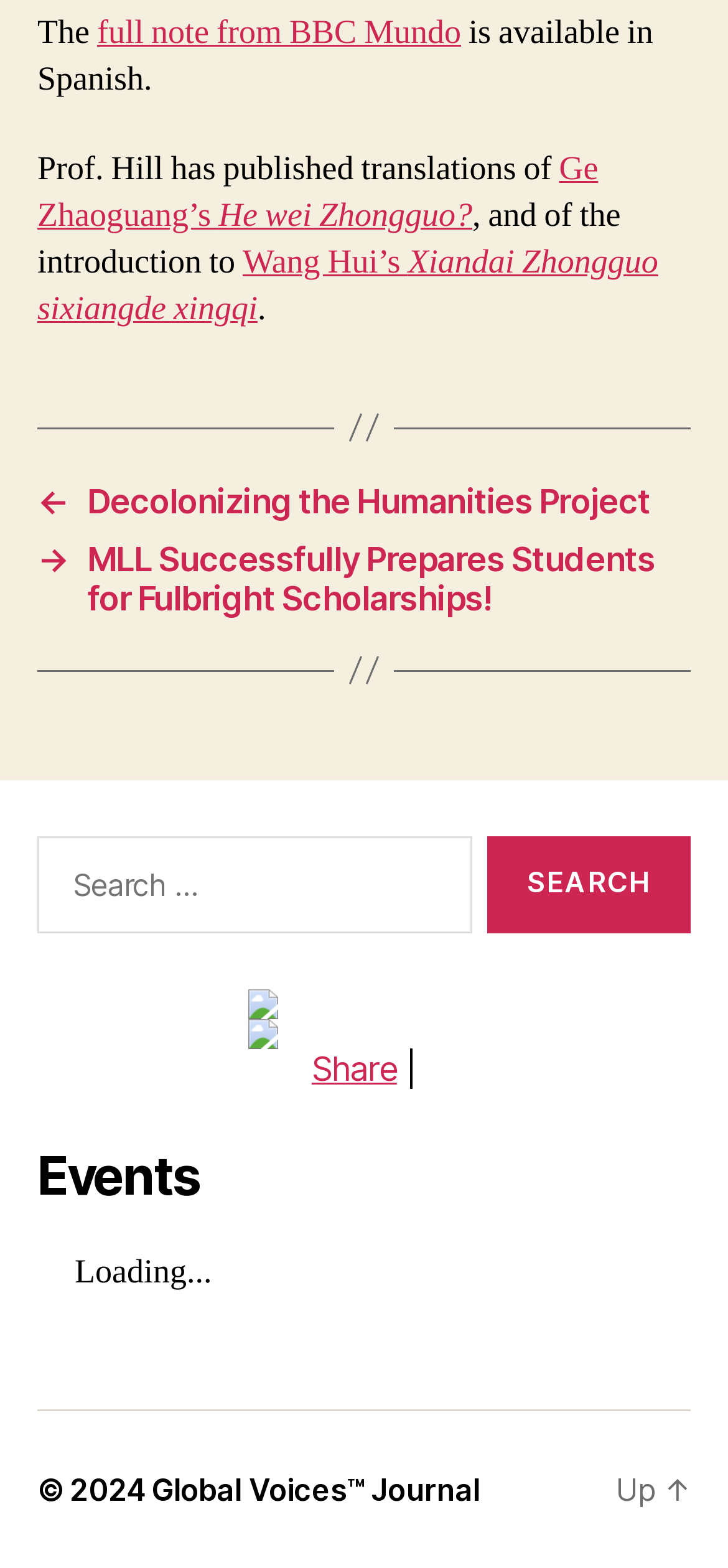Provide a single word or phrase to answer the given question: 
What is the purpose of the search box?

To search